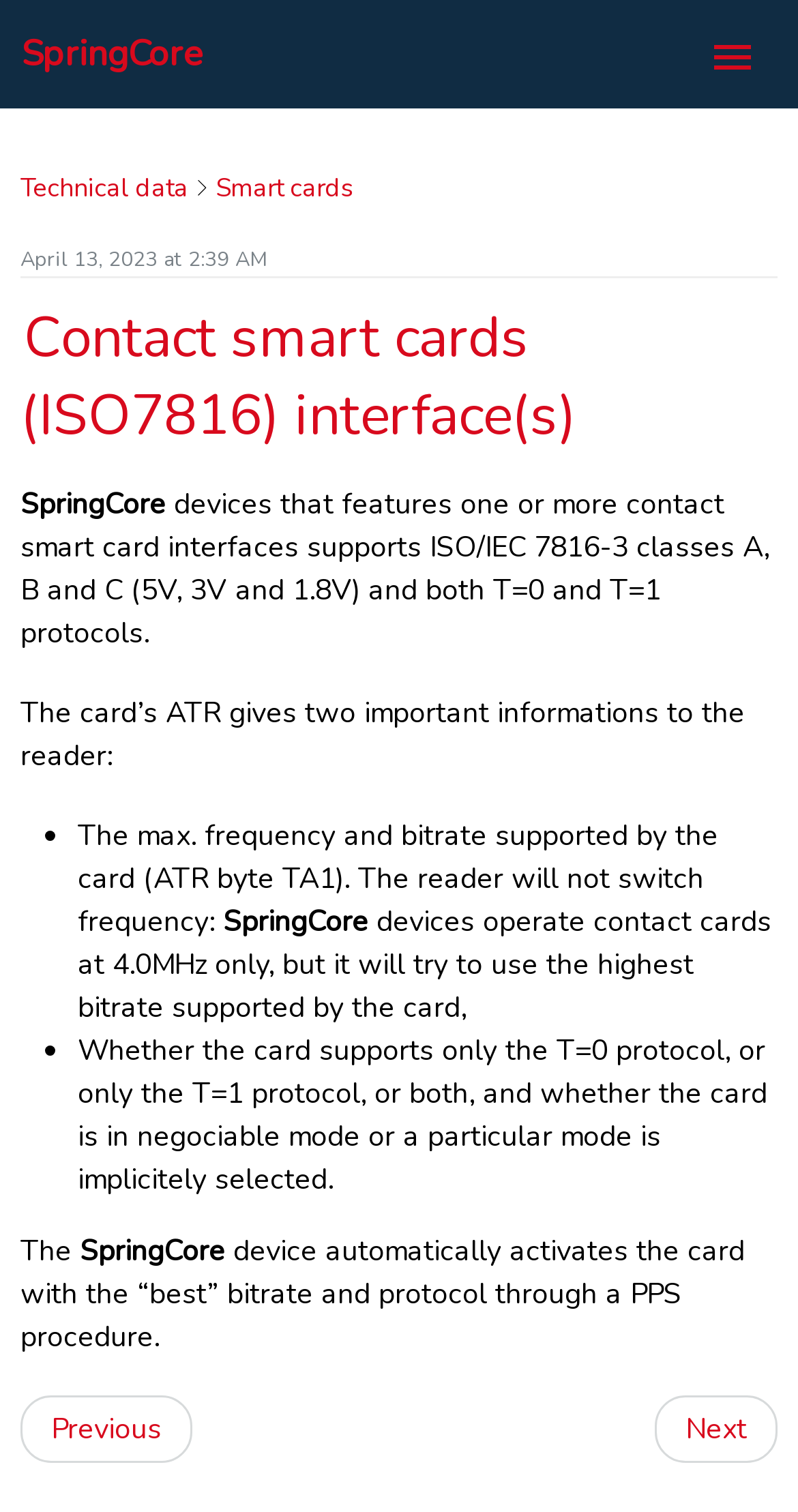Find the bounding box coordinates corresponding to the UI element with the description: "AUTHENTICATE". The coordinates should be formatted as [left, top, right, bottom], with values as floats between 0 and 1.

[0.077, 0.924, 1.0, 0.96]